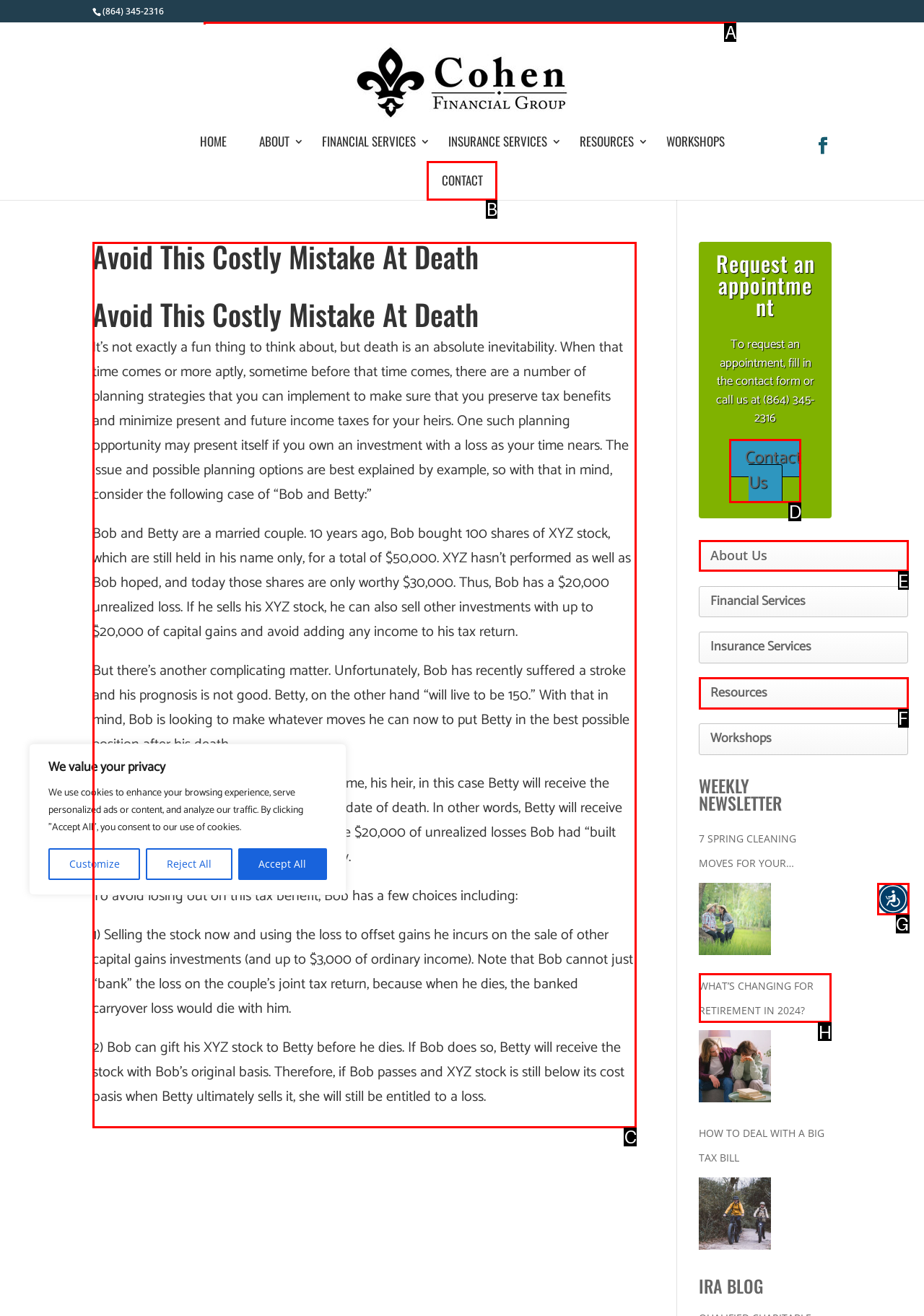Select the correct UI element to click for this task: Read the 'Avoid This Costly Mistake At Death' article.
Answer using the letter from the provided options.

C